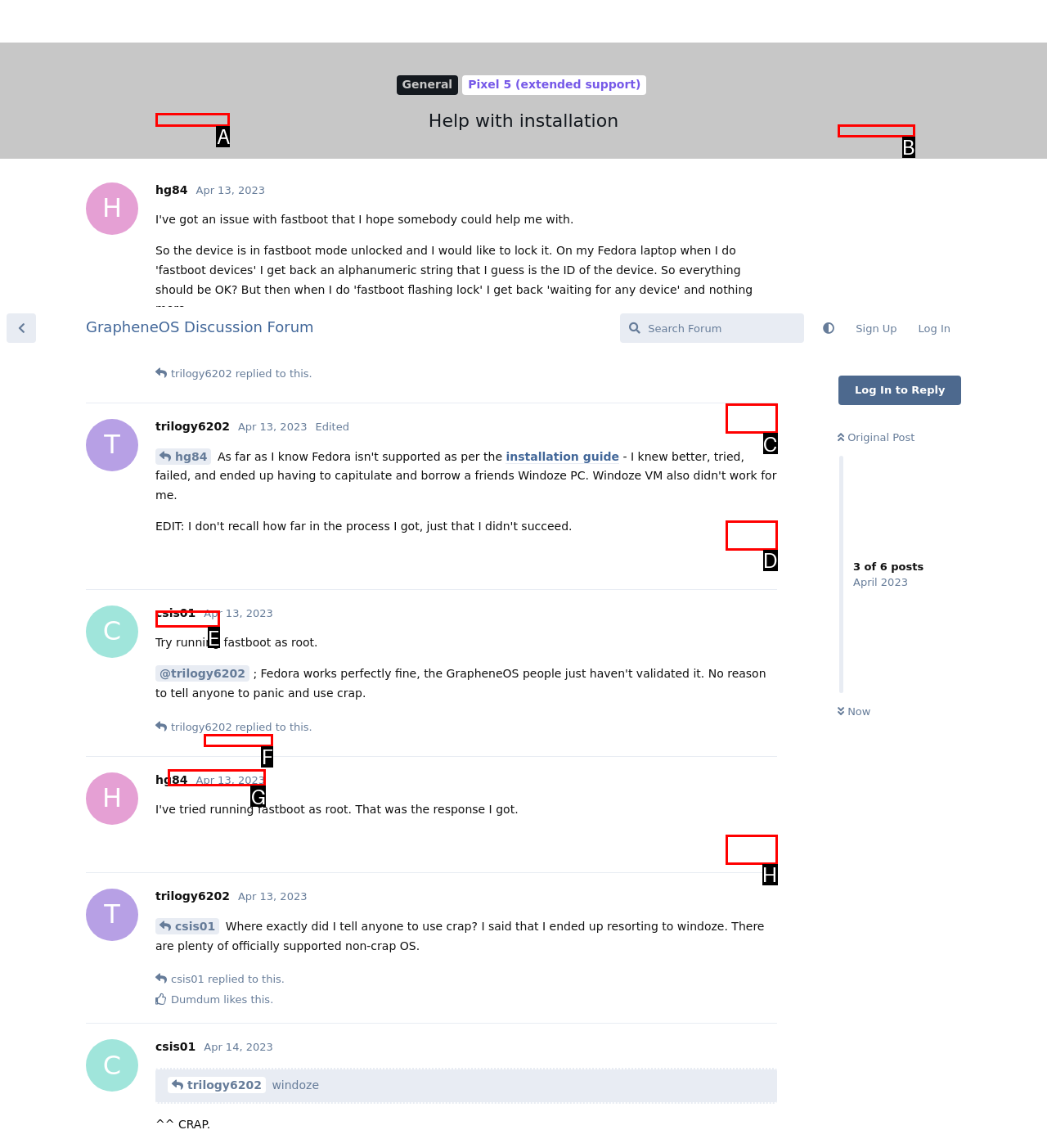Choose the letter that best represents the description: Original Post. Provide the letter as your response.

B